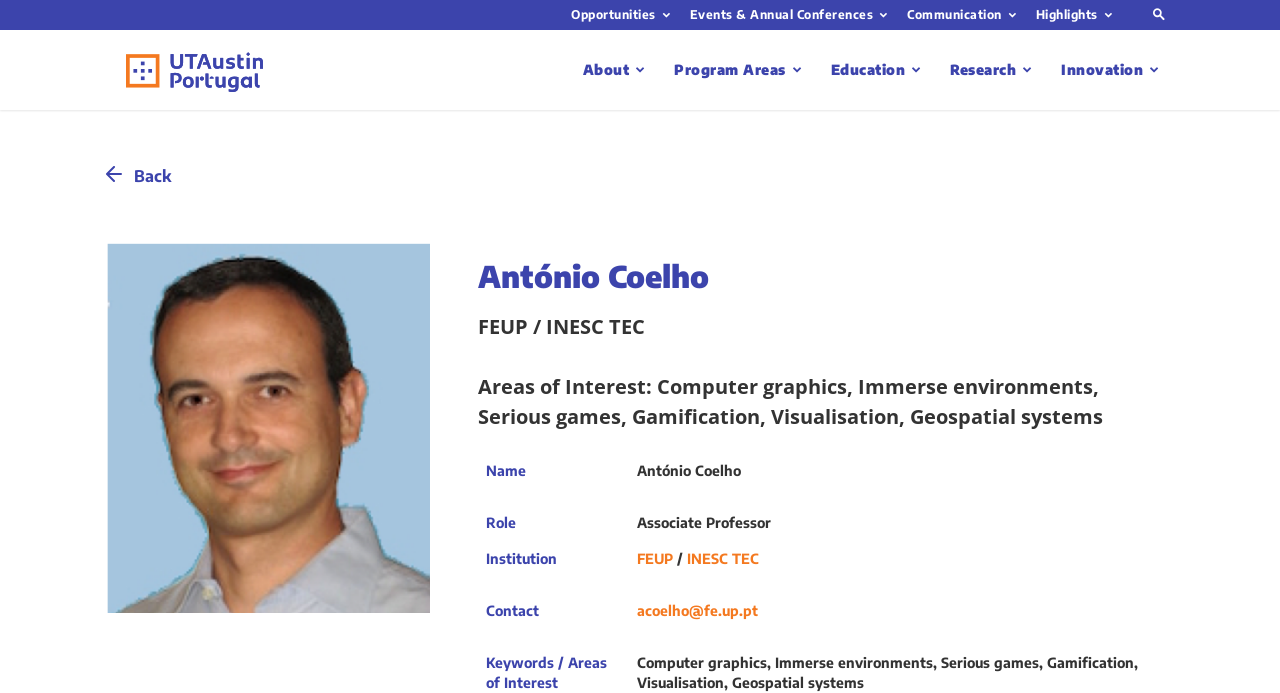From the details in the image, provide a thorough response to the question: What is the name of the person on this webpage?

I found the answer by looking at the header section of the webpage, where it says 'António Coelho' in a prominent font size.